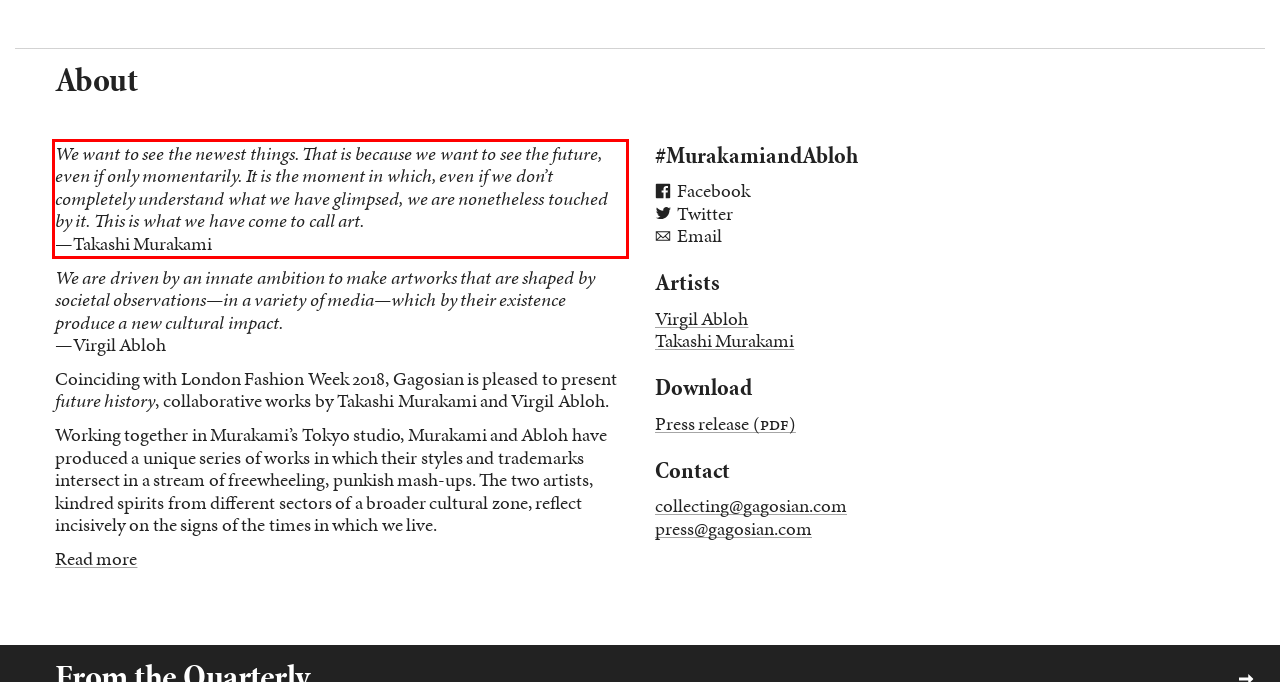You are provided with a webpage screenshot that includes a red rectangle bounding box. Extract the text content from within the bounding box using OCR.

We want to see the newest things. That is because we want to see the future, even if only momentarily. It is the moment in which, even if we don’t completely understand what we have glimpsed, we are nonetheless touched by it. This is what we have come to call art. —Takashi Murakami